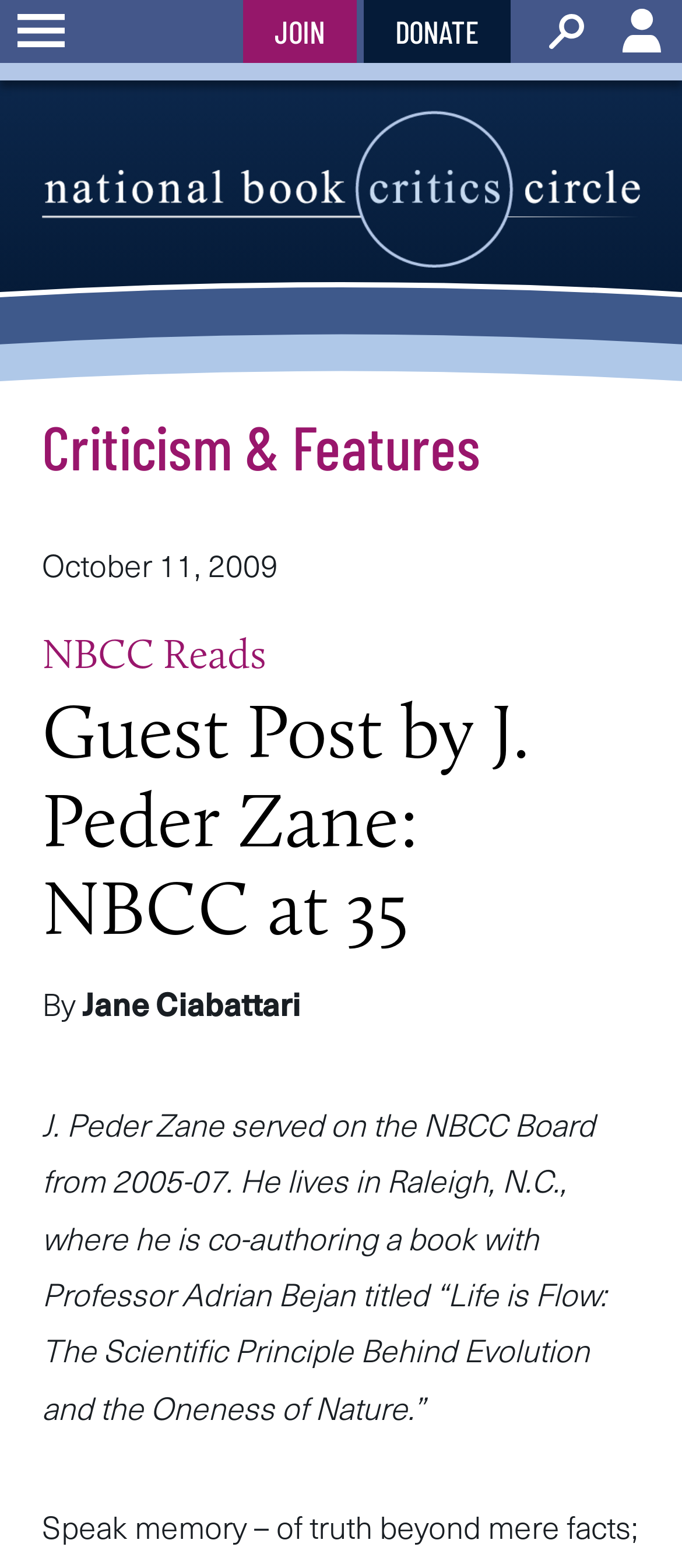Using the provided element description: "Criticism & Features", identify the bounding box coordinates. The coordinates should be four floats between 0 and 1 in the order [left, top, right, bottom].

[0.062, 0.261, 0.705, 0.307]